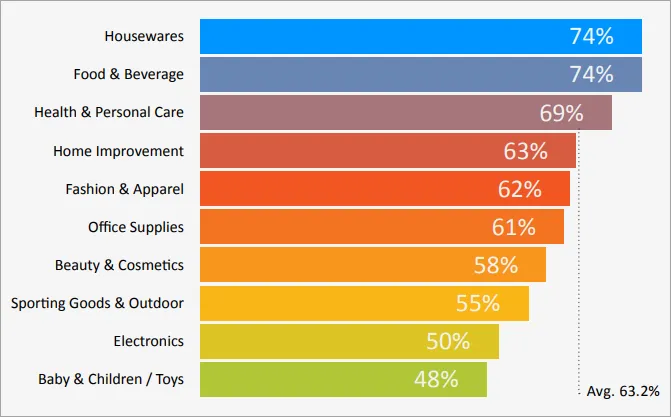Which category has the lowest POS system usage rate?
Using the image, provide a detailed and thorough answer to the question.

According to the chart, 'Baby & Children / Toys' has a usage rate of 48%, which is the lowest among all the categories mentioned, indicating that this industry has the least reliance on POS technology.